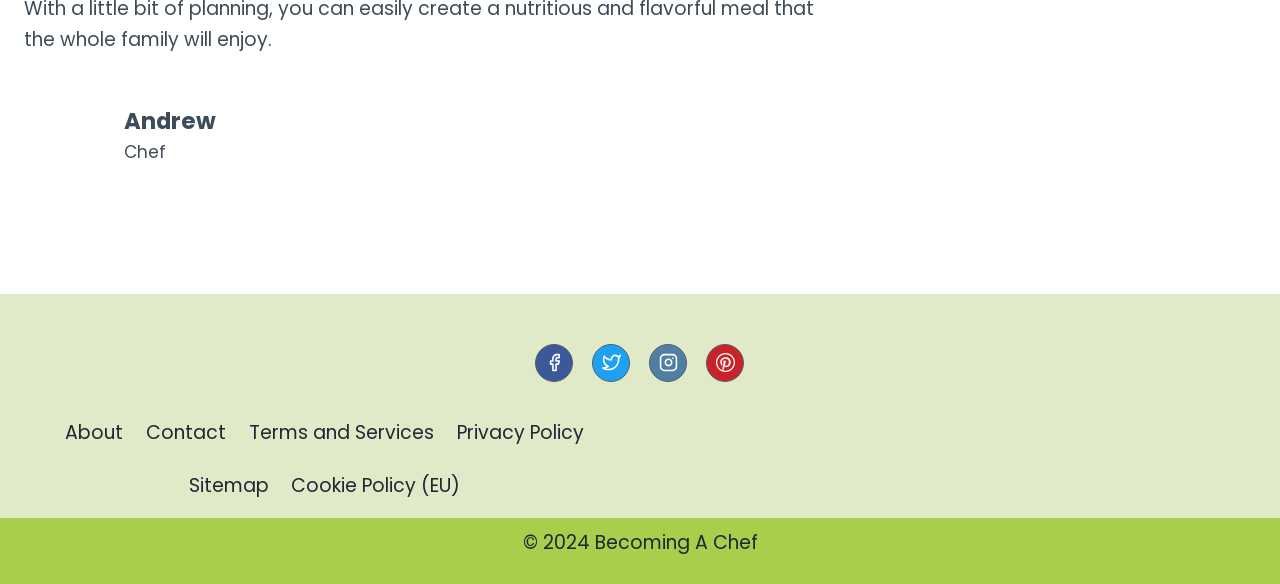Locate the bounding box coordinates of the region to be clicked to comply with the following instruction: "check Terms and Services". The coordinates must be four float numbers between 0 and 1, in the form [left, top, right, bottom].

[0.186, 0.697, 0.348, 0.788]